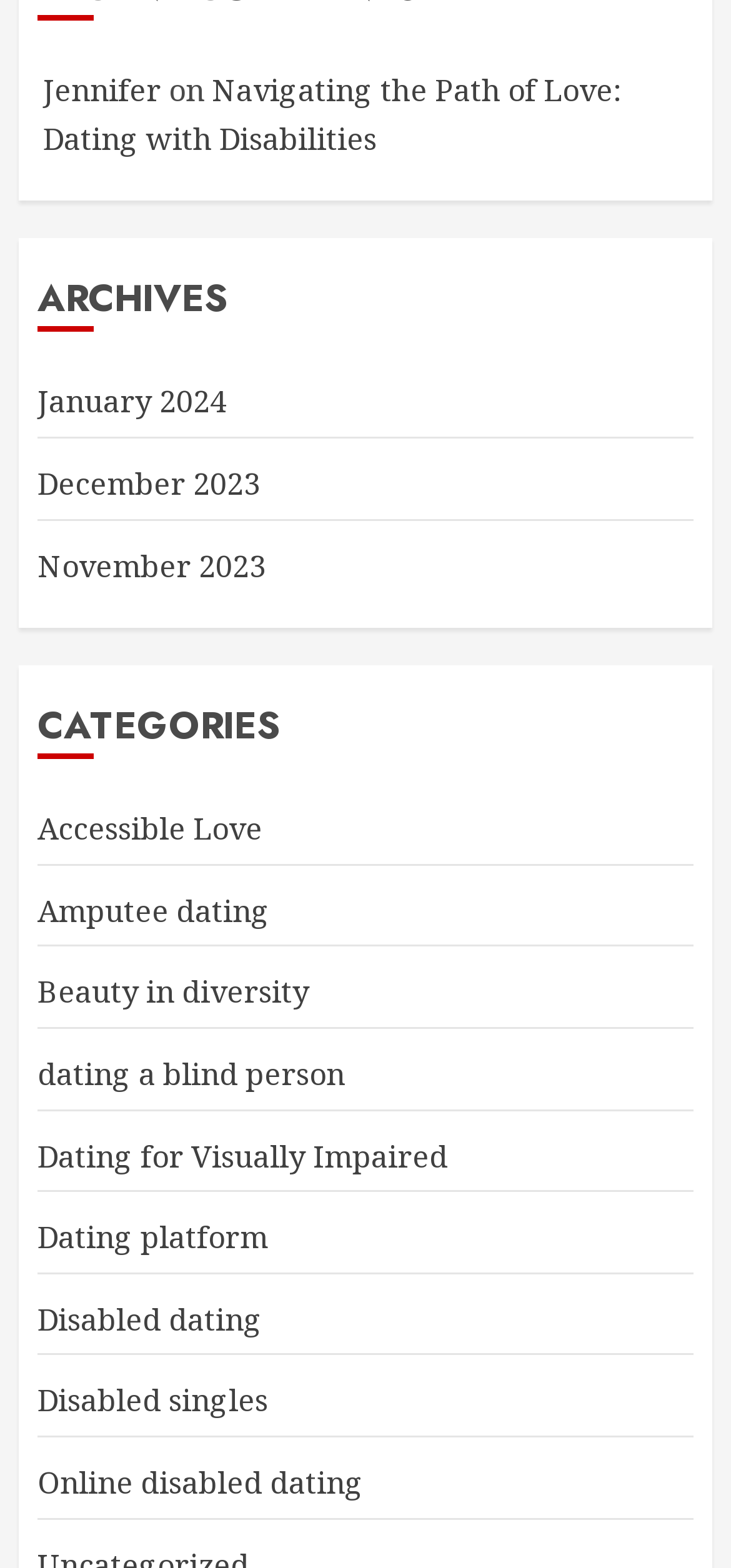What is the purpose of the webpage?
Give a comprehensive and detailed explanation for the question.

The webpage appears to be a dating platform or a blog focused on dating, with categories and archives related to dating with disabilities, suggesting that the purpose is to provide a platform for people with disabilities to find love or connect with others.